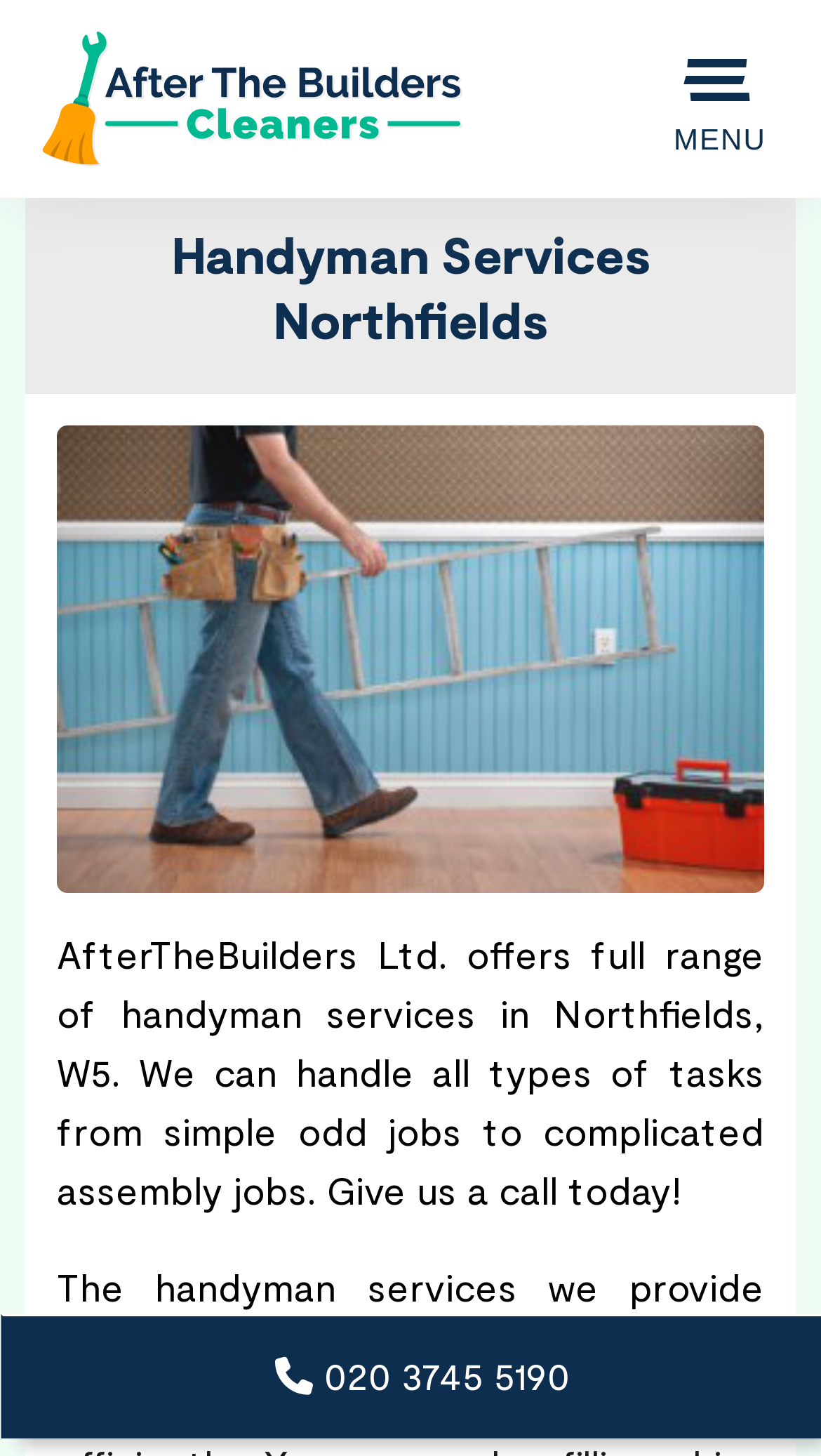What is the call to action?
Provide a thorough and detailed answer to the question.

The call to action is mentioned at the end of the text below the image, which encourages the user to 'Give us a call today!' to inquire about their handyman services.